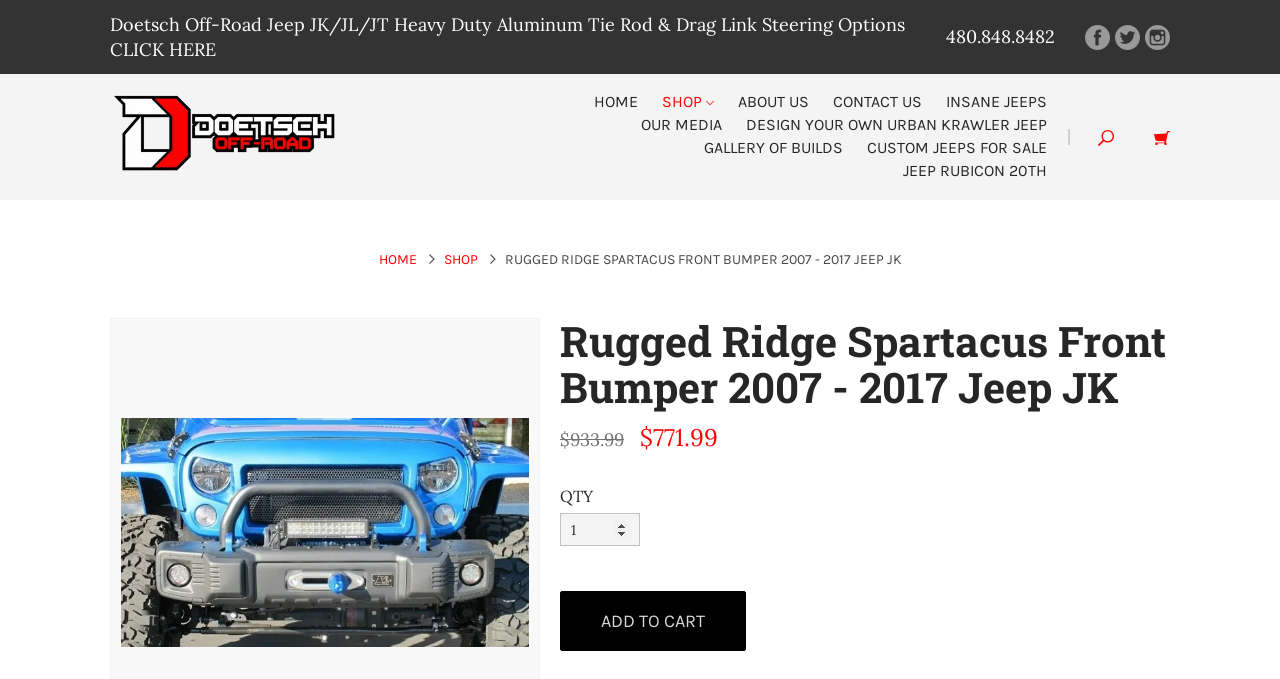Please provide the bounding box coordinates for the element that needs to be clicked to perform the following instruction: "Click the 'CONTACT US' link". The coordinates should be given as four float numbers between 0 and 1, i.e., [left, top, right, bottom].

[0.643, 0.136, 0.728, 0.164]